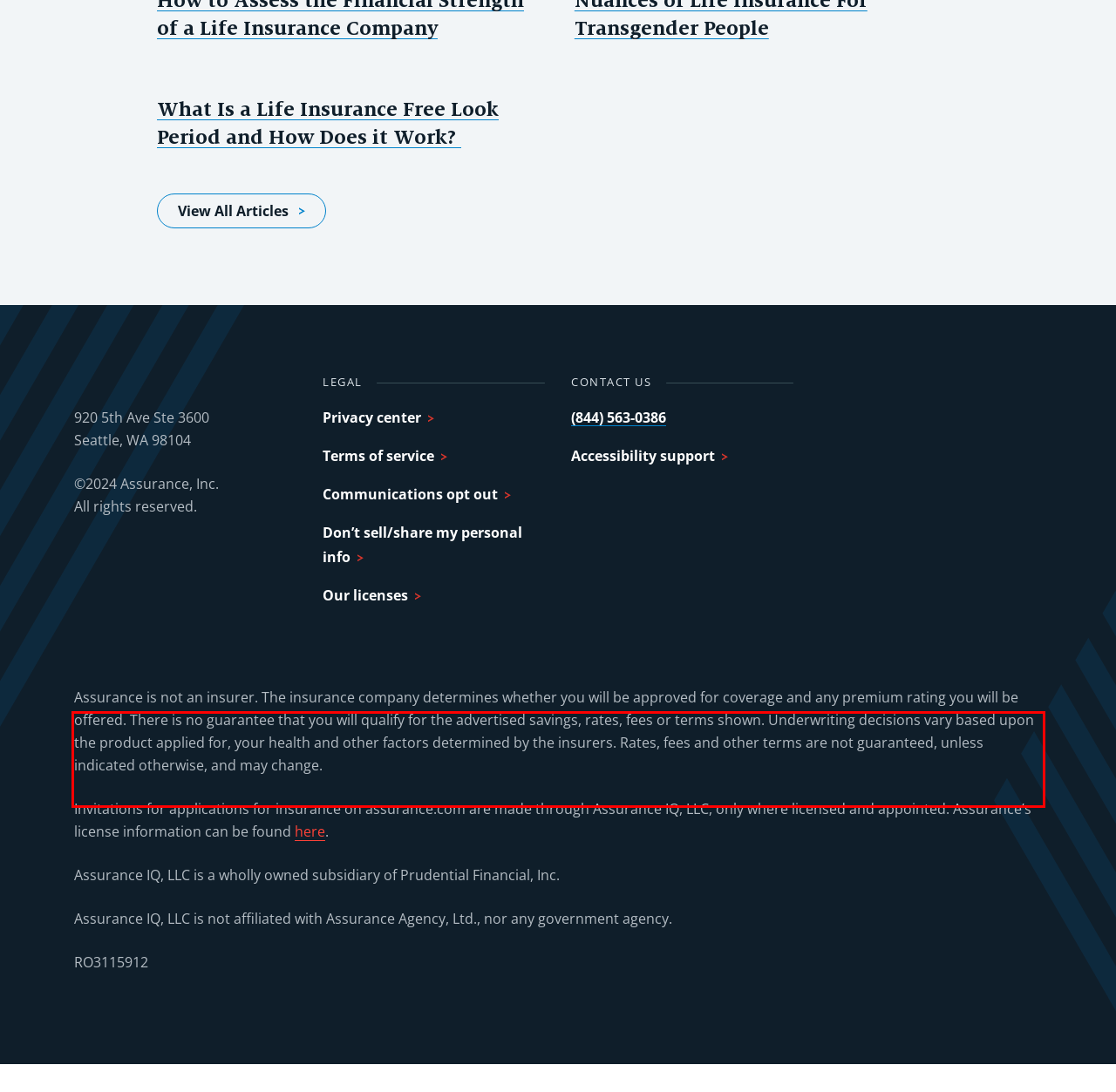You are provided with a screenshot of a webpage featuring a red rectangle bounding box. Extract the text content within this red bounding box using OCR.

Assurance is not an insurer. The insurance company determines whether you will be approved for coverage and any premium rating you will be offered. There is no guarantee that you will qualify for the advertised savings, rates, fees or terms shown. Underwriting decisions vary based upon the product applied for, your health and other factors determined by the insurers. Rates, fees and other terms are not guaranteed, unless indicated otherwise, and may change. ‌